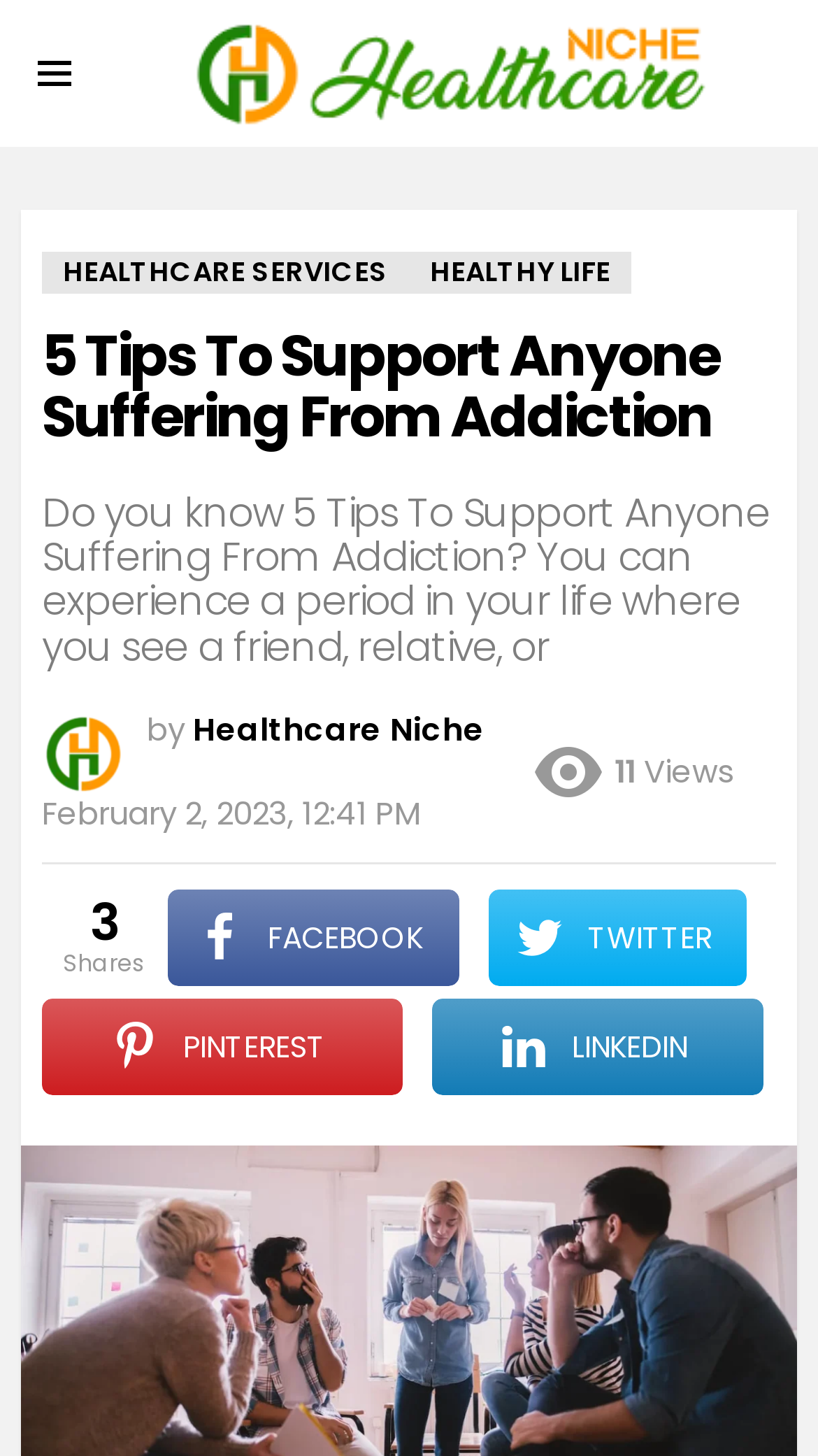Identify the bounding box coordinates for the region of the element that should be clicked to carry out the instruction: "Share the article on Facebook". The bounding box coordinates should be four float numbers between 0 and 1, i.e., [left, top, right, bottom].

[0.205, 0.611, 0.56, 0.677]